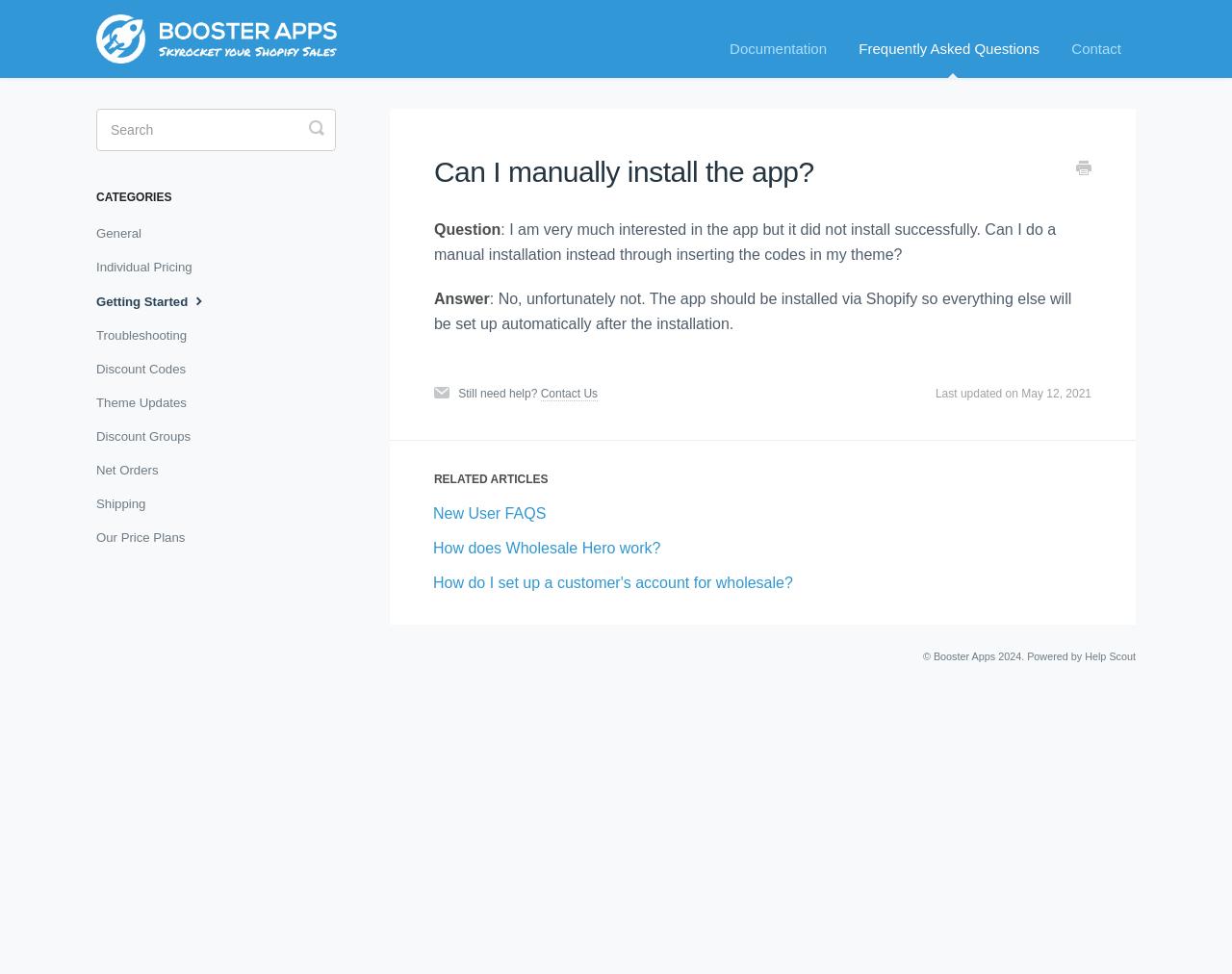Please identify the bounding box coordinates of the element's region that should be clicked to execute the following instruction: "Contact Us". The bounding box coordinates must be four float numbers between 0 and 1, i.e., [left, top, right, bottom].

[0.439, 0.397, 0.485, 0.412]